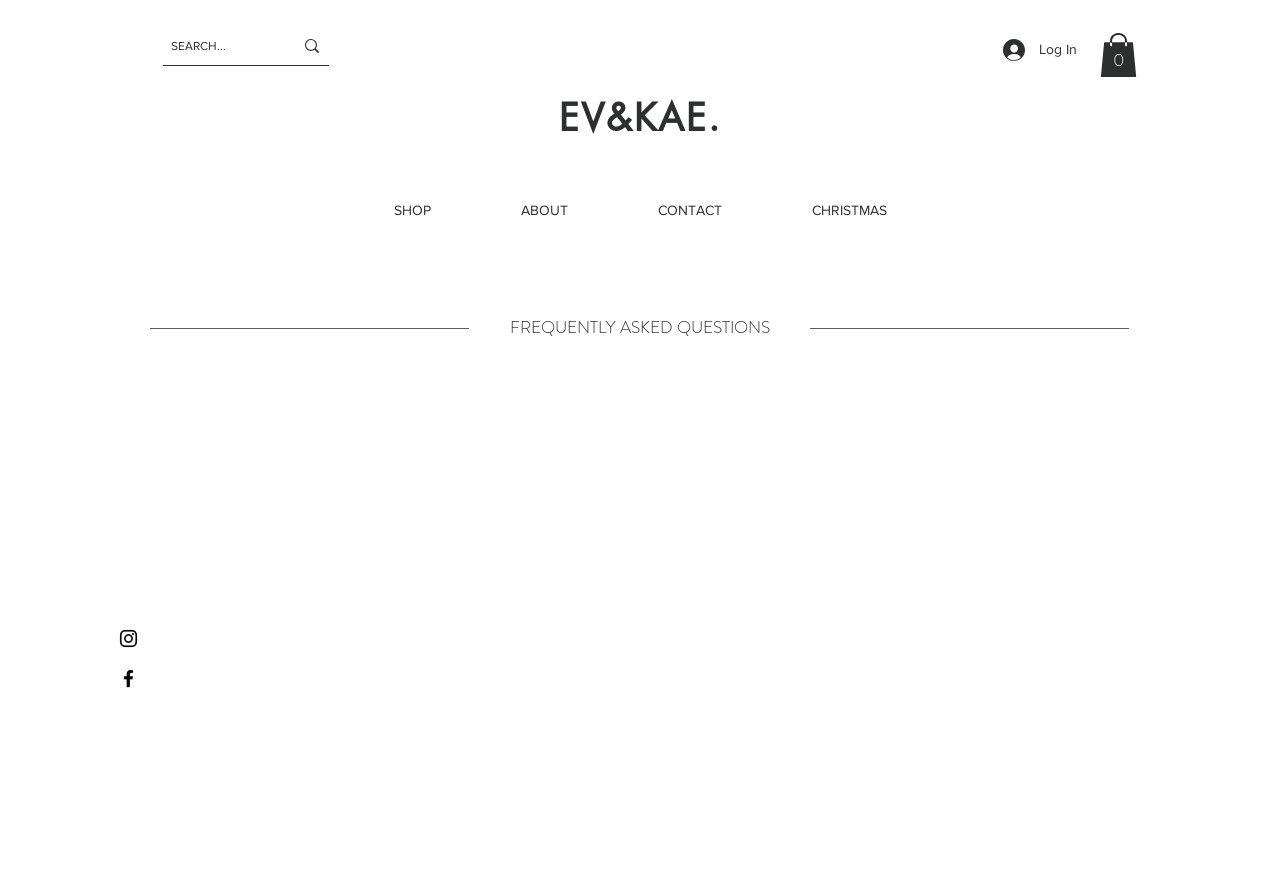Please locate the bounding box coordinates of the element's region that needs to be clicked to follow the instruction: "go to the shop page". The bounding box coordinates should be provided as four float numbers between 0 and 1, i.e., [left, top, right, bottom].

[0.273, 0.21, 0.372, 0.266]